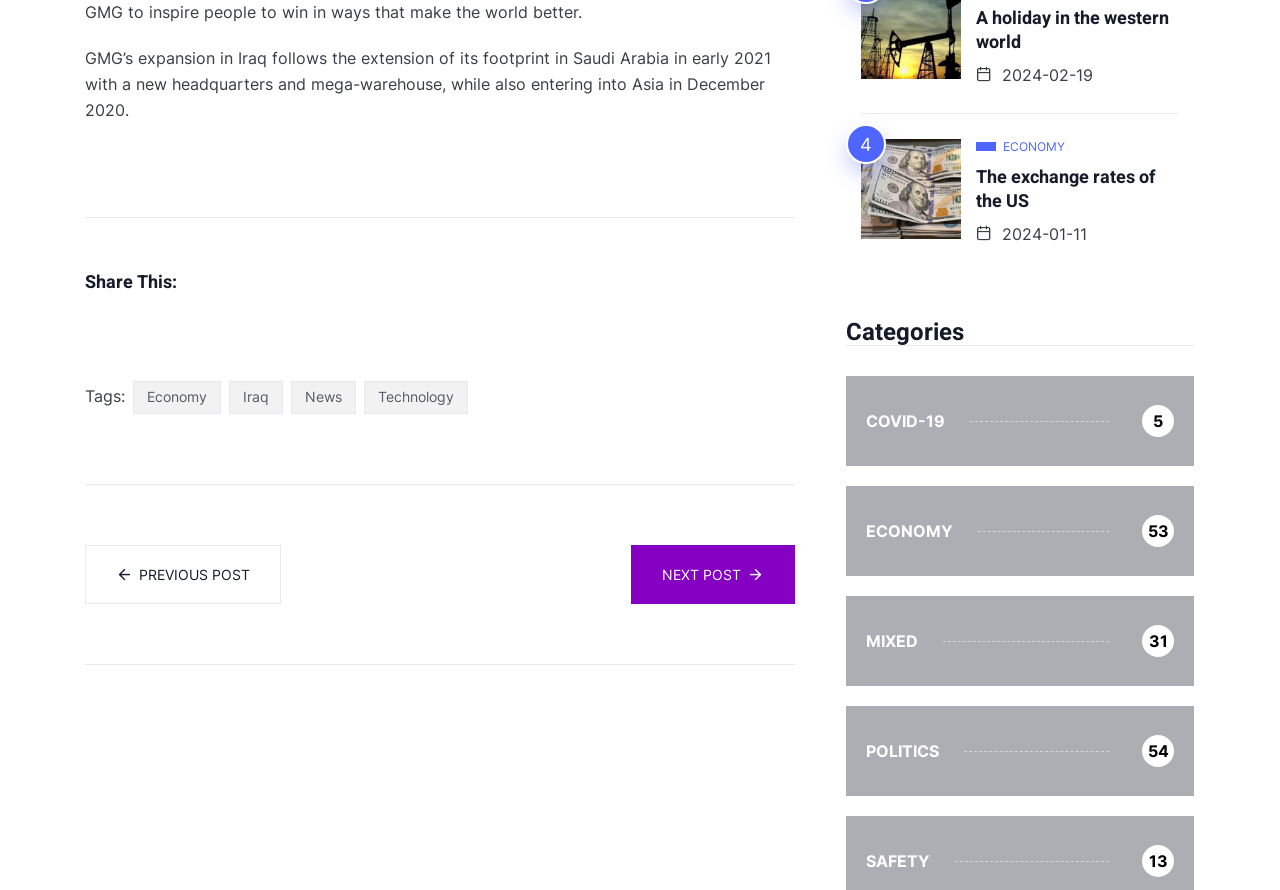Use the information in the screenshot to answer the question comprehensively: What is the date of the article 'A holiday in the western world'?

The answer can be found in the StaticText element with the date '2024-02-19', which is associated with the article 'A holiday in the western world'.